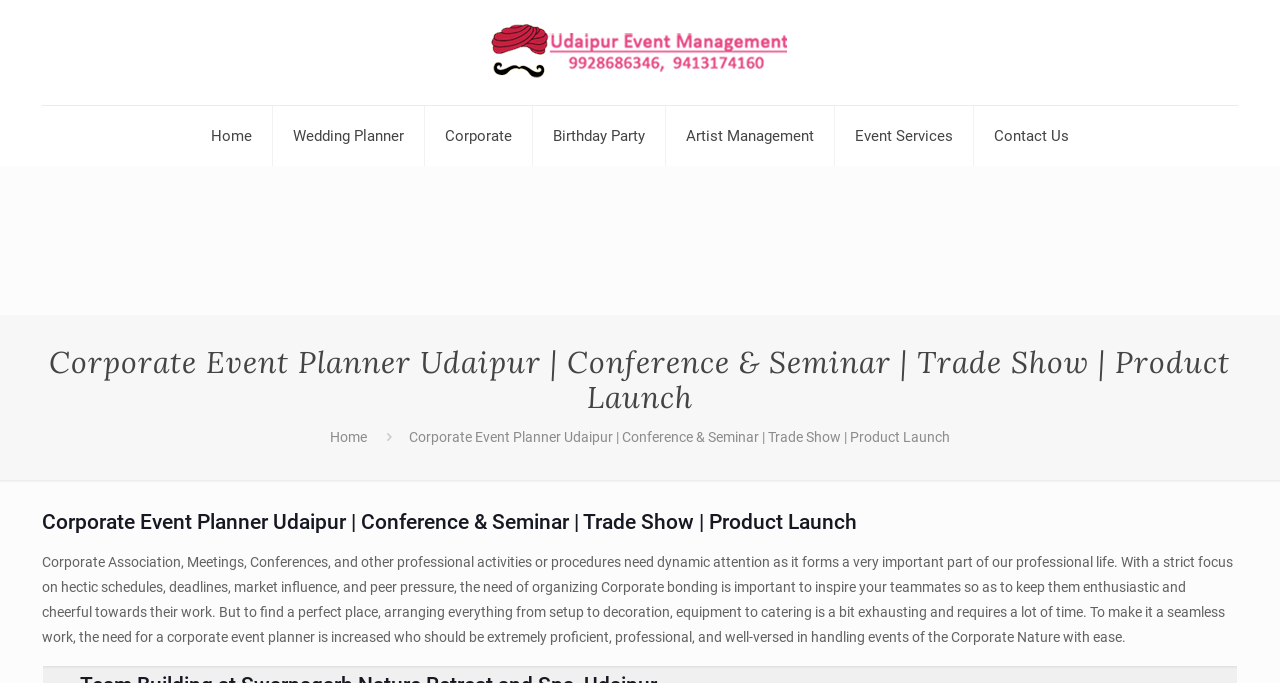Please find the bounding box coordinates for the clickable element needed to perform this instruction: "Click on Wedding Planner".

[0.213, 0.155, 0.332, 0.243]